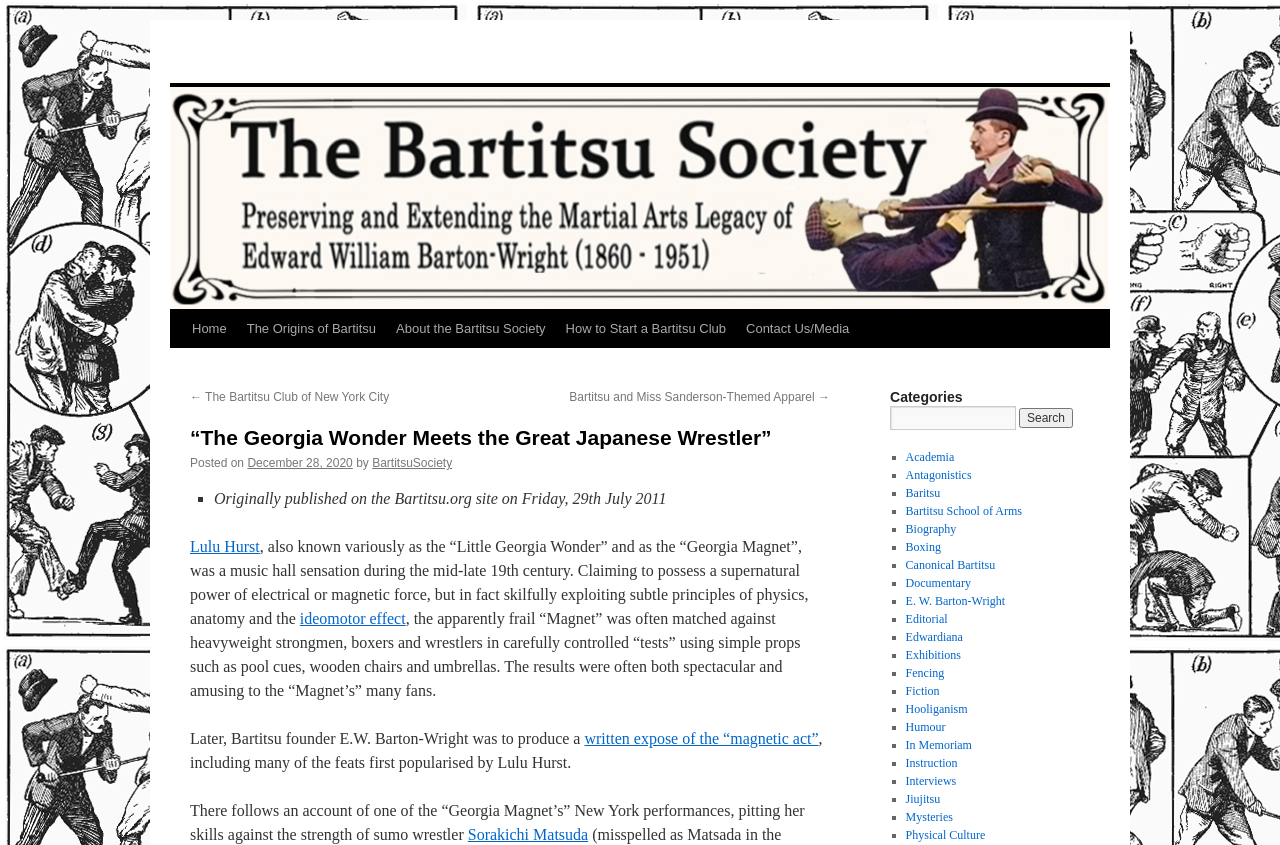What is the name of the music hall sensation mentioned in the article?
Refer to the image and answer the question using a single word or phrase.

Lulu Hurst